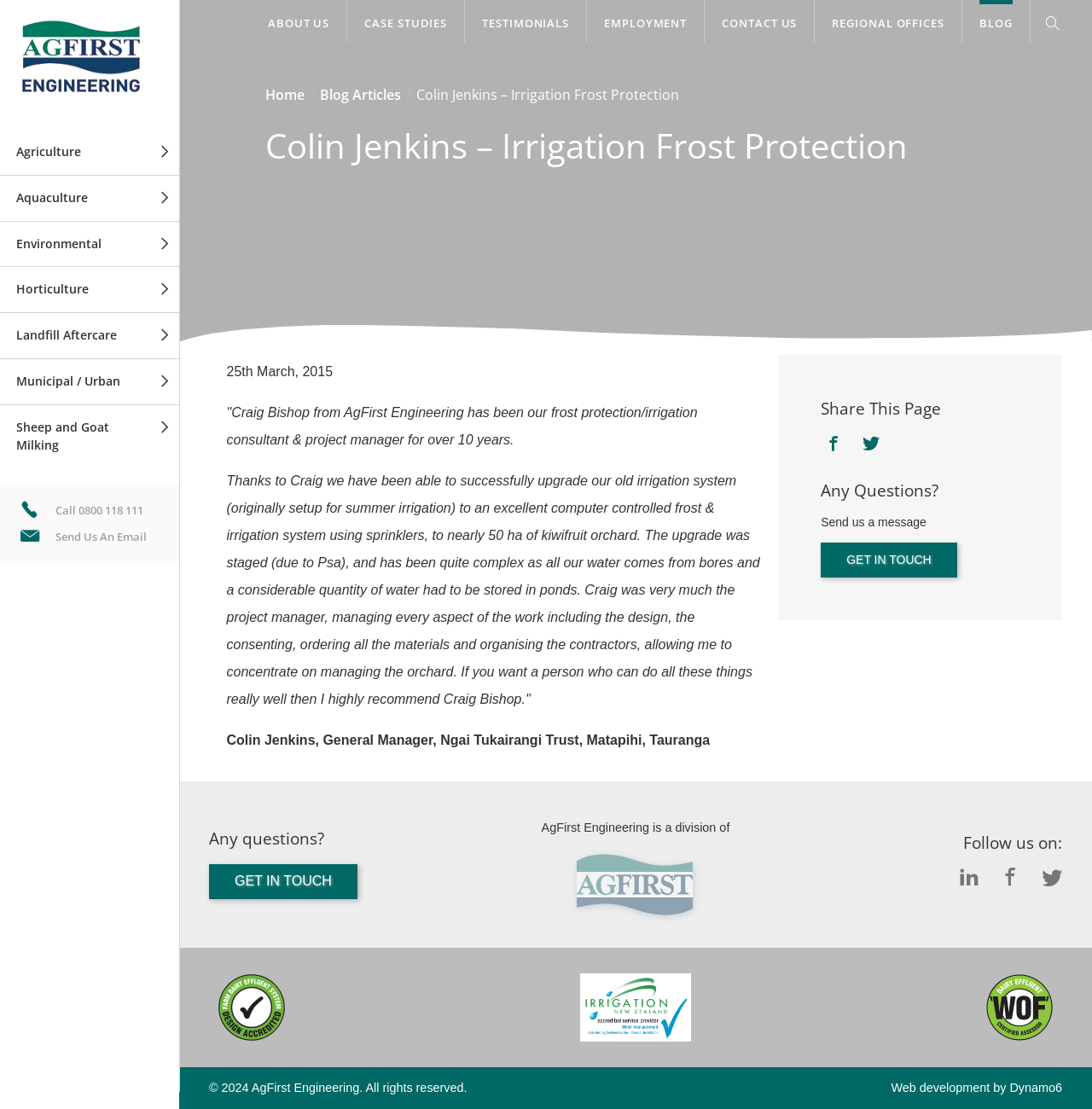Locate the bounding box coordinates of the clickable area needed to fulfill the instruction: "Click Frost Protection link".

[0.016, 0.129, 0.157, 0.145]